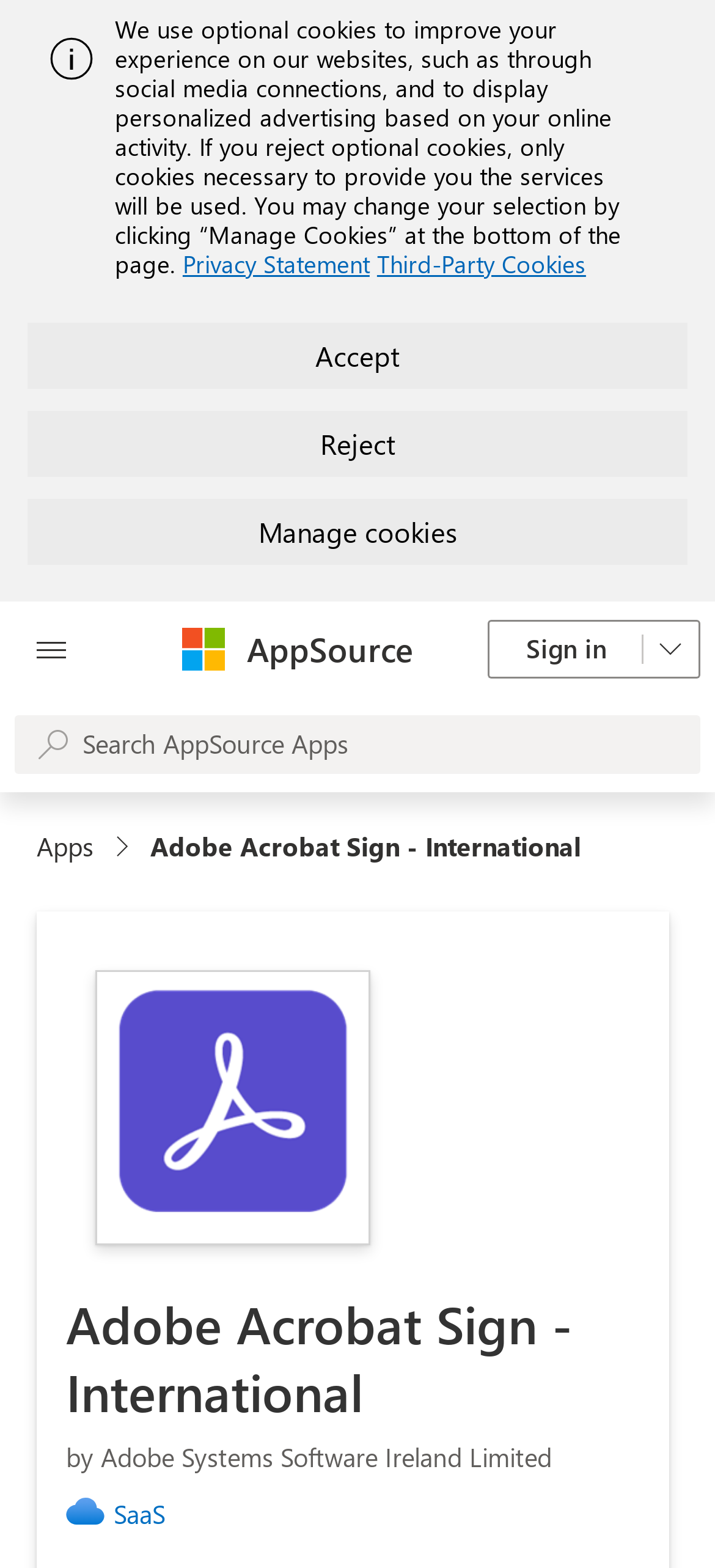Given the element description "", identify the bounding box of the corresponding UI element.

[0.021, 0.456, 0.979, 0.494]